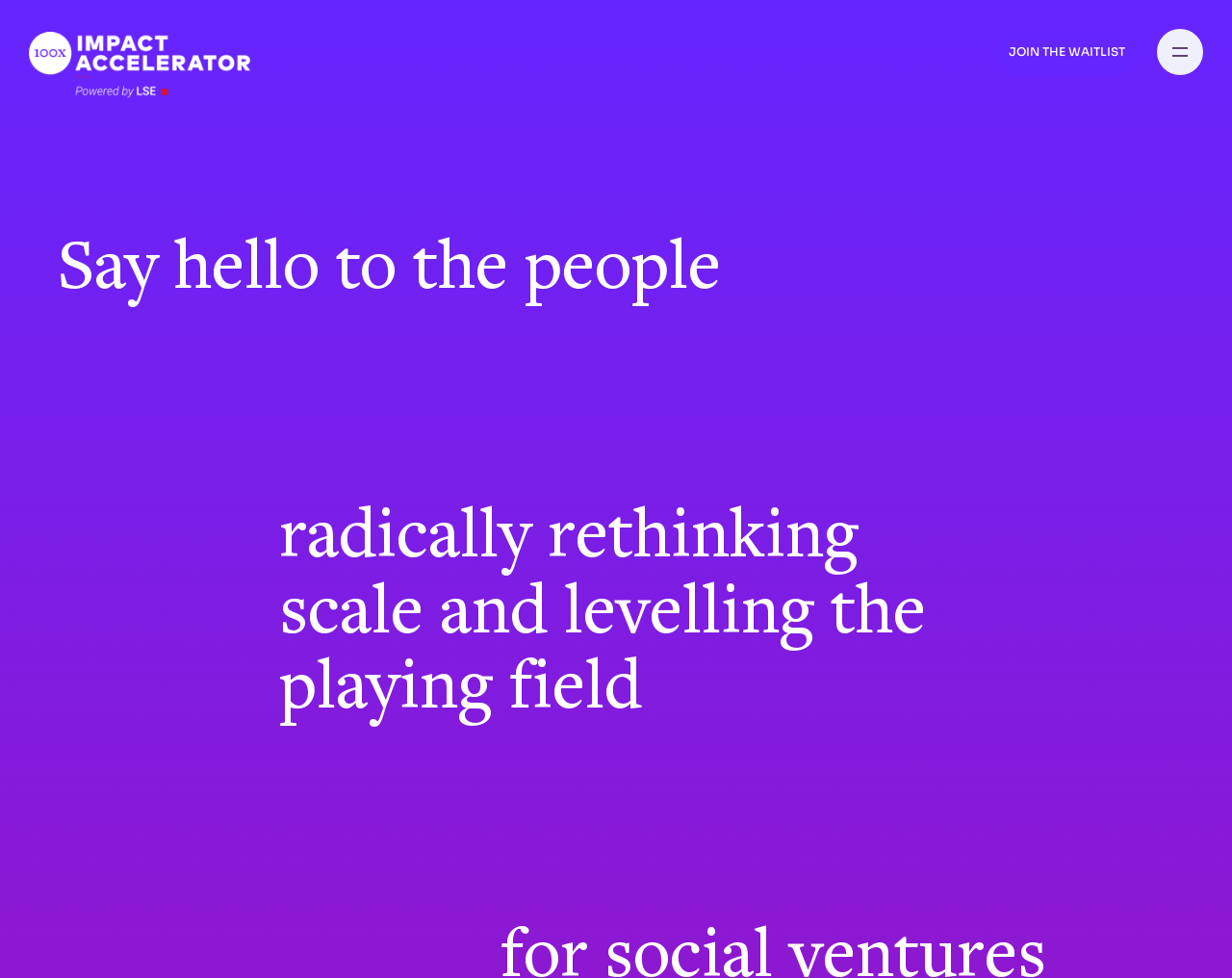Predict the bounding box for the UI component with the following description: "Skip to main content".

[0.0, 0.0, 0.025, 0.024]